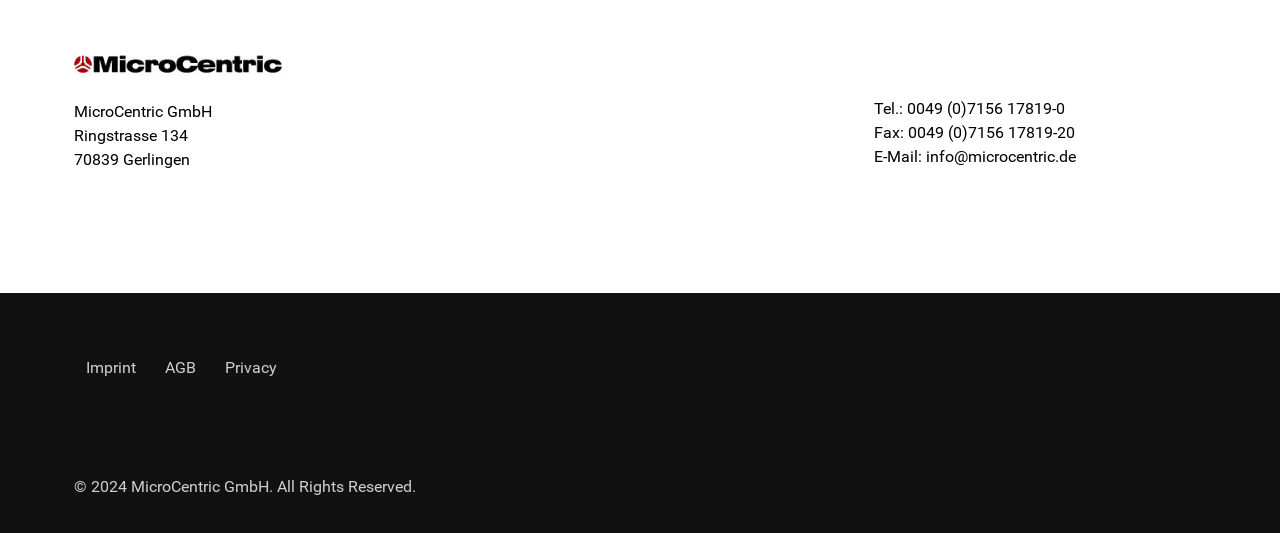Identify the bounding box coordinates for the UI element described as: "Privacy". The coordinates should be provided as four floats between 0 and 1: [left, top, right, bottom].

[0.166, 0.614, 0.226, 0.764]